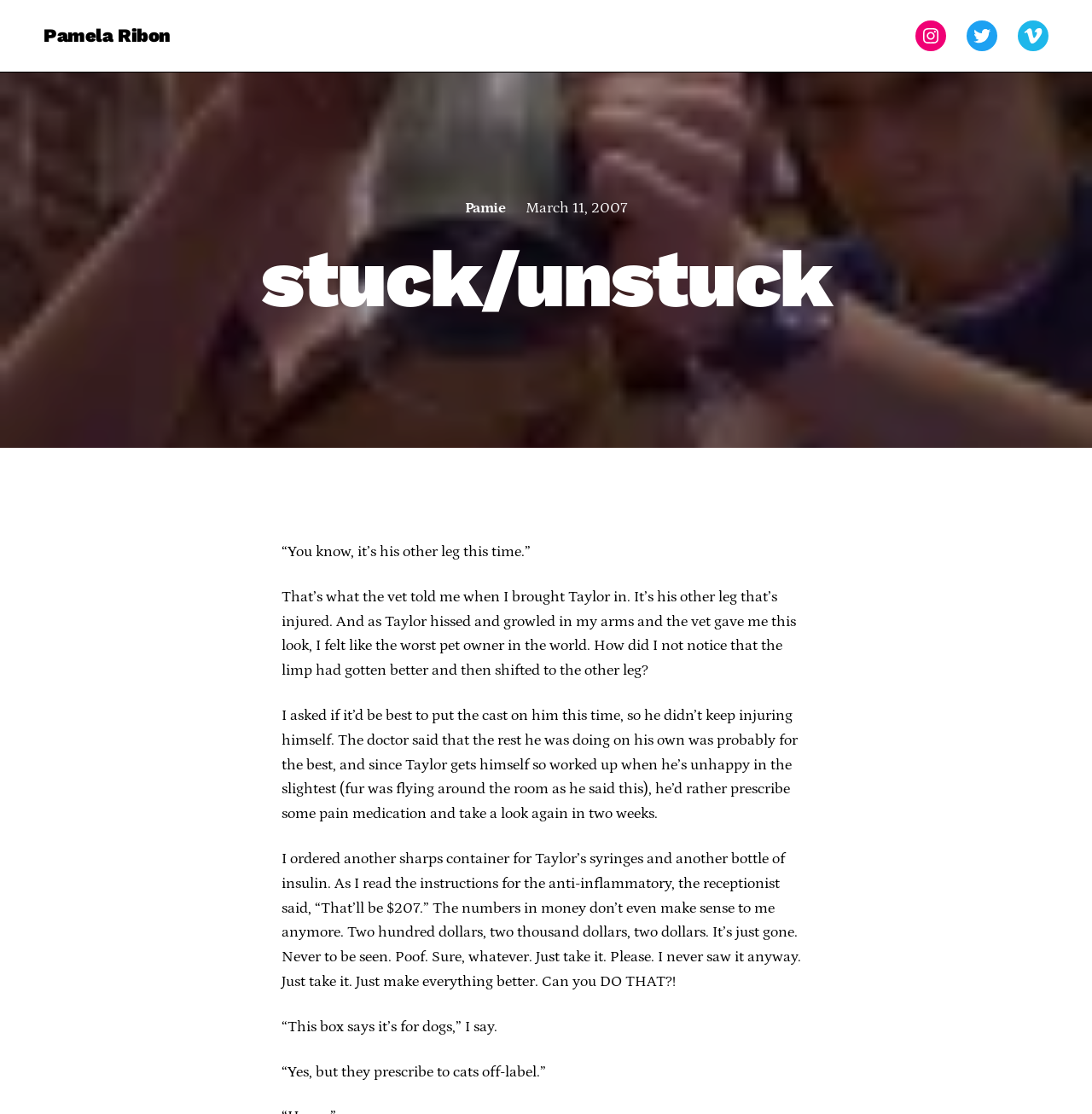Create a detailed narrative of the webpage’s visual and textual elements.

The webpage appears to be a personal blog or journal entry by Pamela Ribon. At the top, there is a heading with the title "Pamela Ribon" and a link to her name. To the right of this, there are links to her social media profiles on Instagram, Twitter, and Vimeo. Below this, there is a horizontal separator line.

In the main content area, there is a link to "Pamie" and a timestamp indicating that the post was made on March 11, 2007. The main heading of the post is "stuck/unstuck", which spans almost the entire width of the page.

The post itself is a narrative text that describes a visit to the vet with the author's pet, Taylor. The text is divided into several paragraphs, each describing a different part of the visit. The text is written in a conversational tone and includes quotes from the vet and the author's own thoughts and feelings.

The text is positioned in the middle of the page, with a significant amount of whitespace above and below it. There are no images on the page. The overall layout is simple and easy to read, with clear headings and concise text.